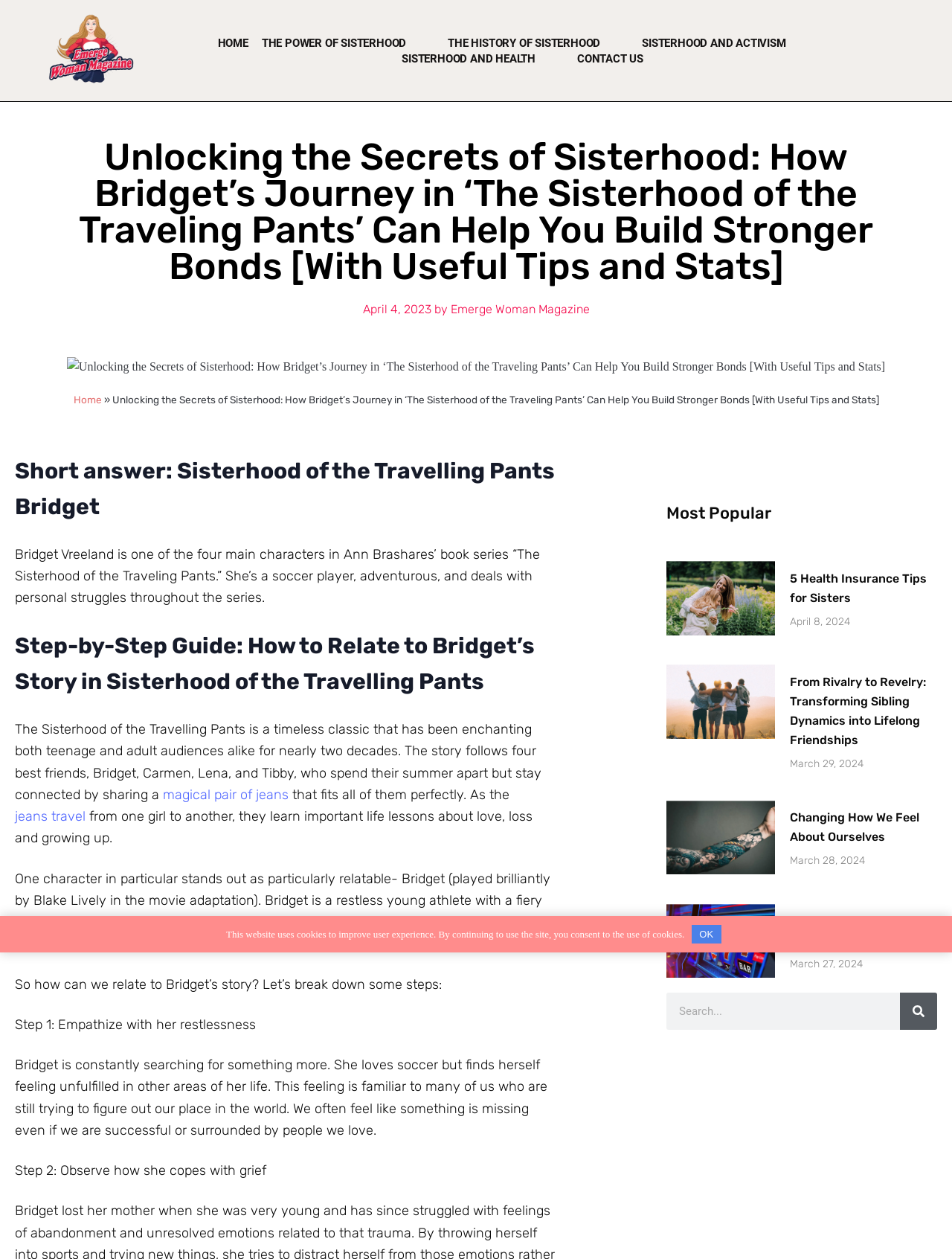Show the bounding box coordinates of the element that should be clicked to complete the task: "Search for something".

[0.7, 0.789, 0.945, 0.818]